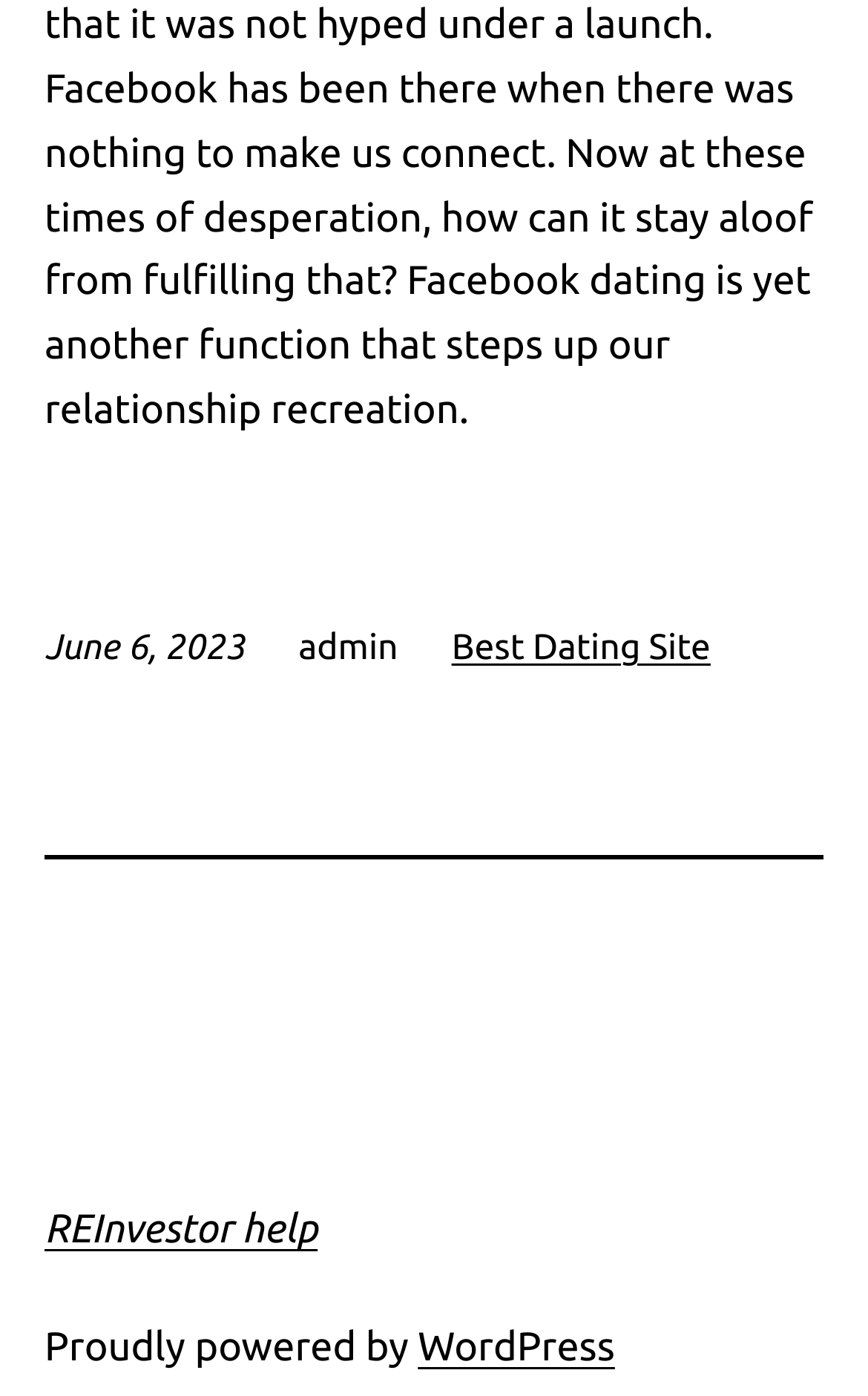Who is the administrator of this website?
Based on the image, give a one-word or short phrase answer.

admin